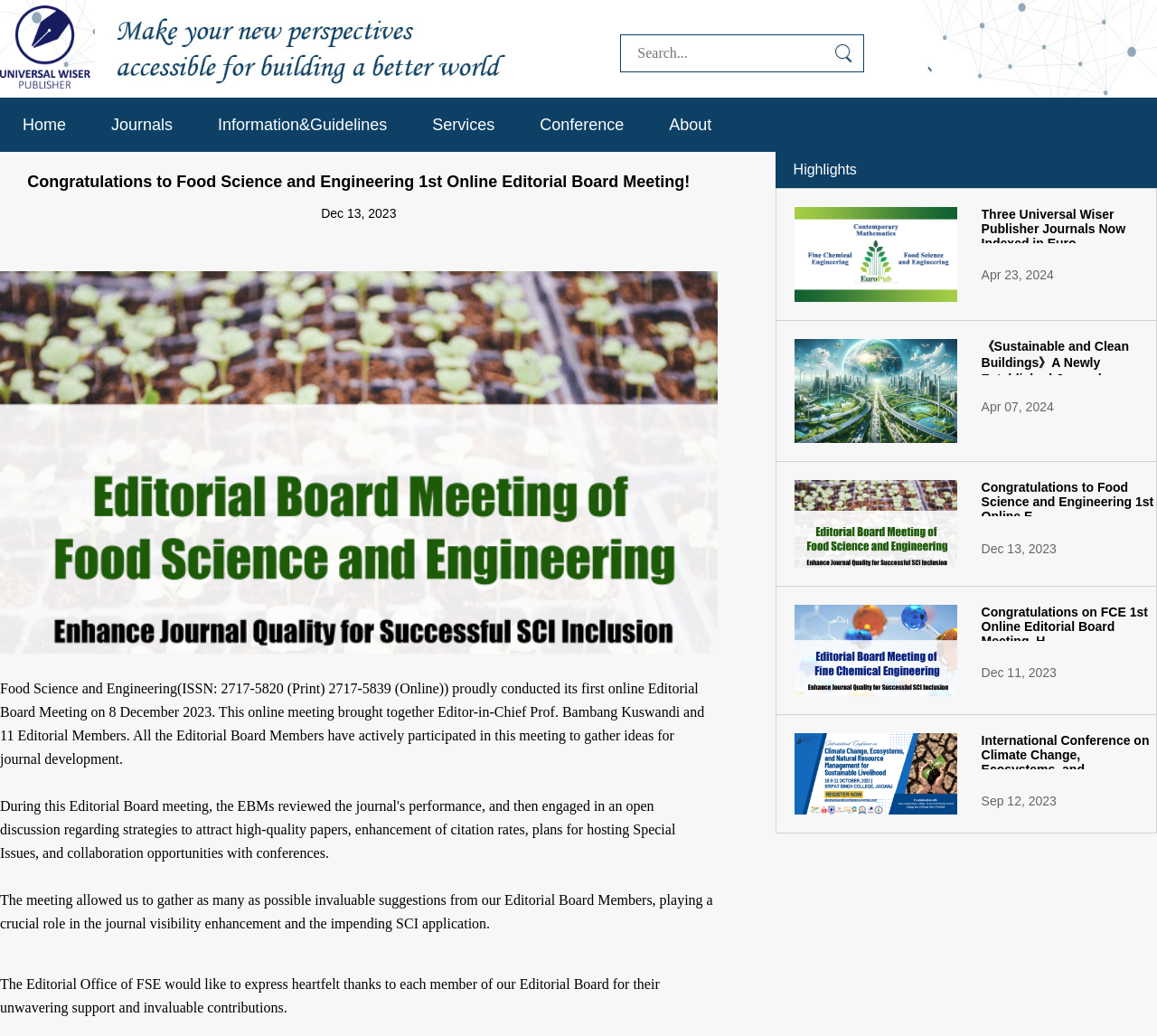Identify the bounding box coordinates of the region that needs to be clicked to carry out this instruction: "View the 'Highlights' section". Provide these coordinates as four float numbers ranging from 0 to 1, i.e., [left, top, right, bottom].

[0.67, 0.146, 1.0, 0.181]